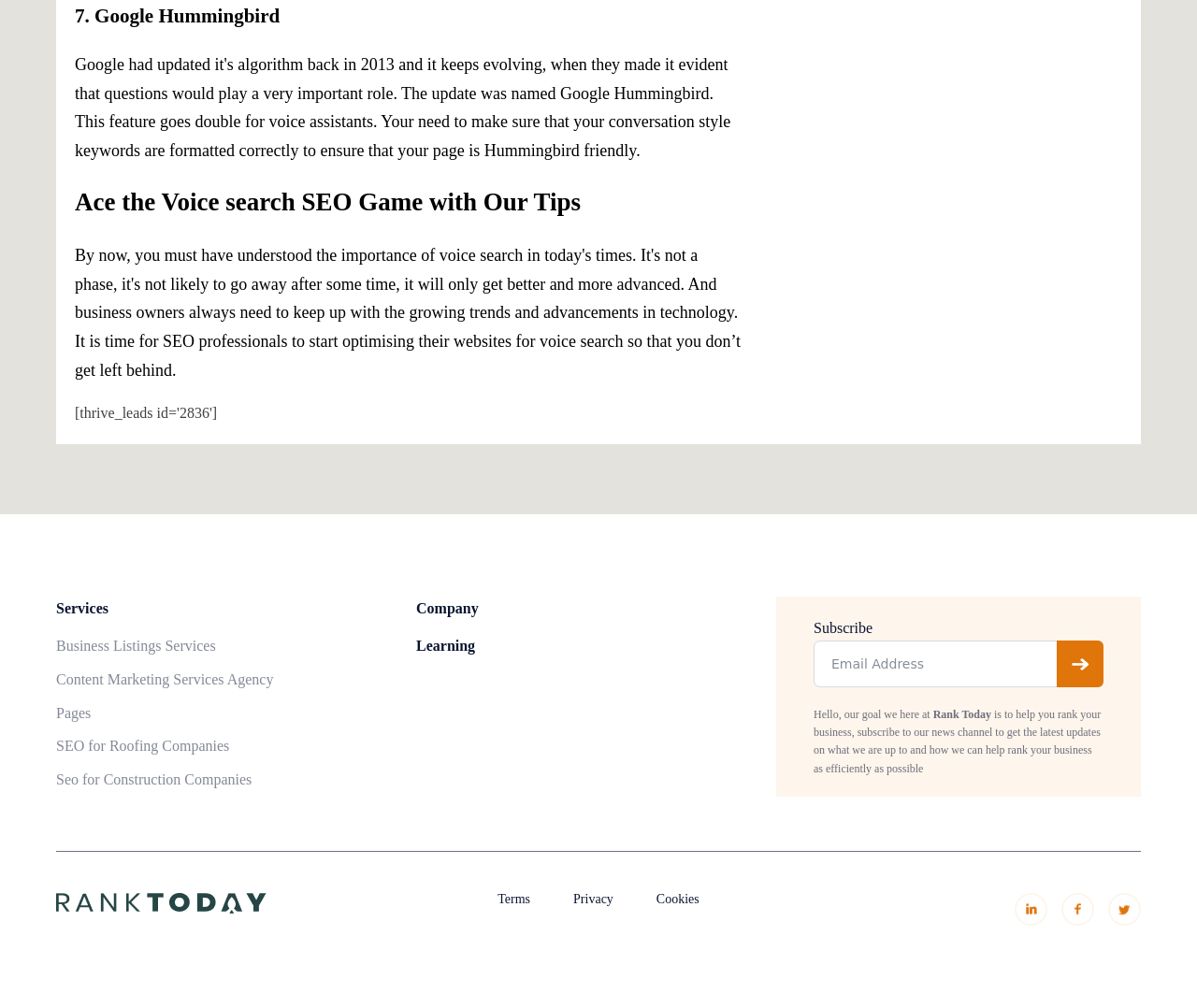Please provide a brief answer to the following inquiry using a single word or phrase:
What is the purpose of the company?

To help rank businesses